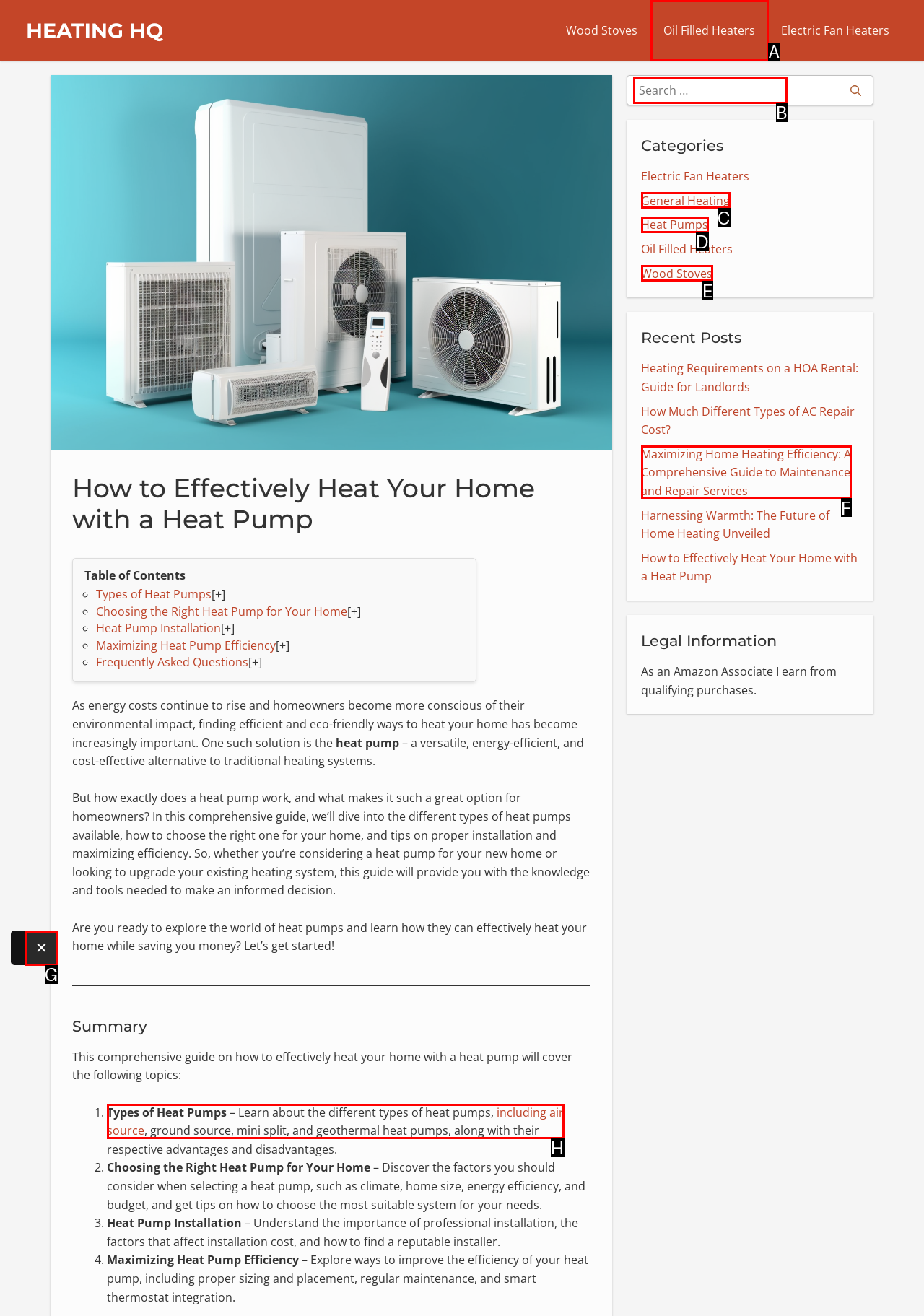Choose the letter that best represents the description: Wood Stoves. Provide the letter as your response.

E